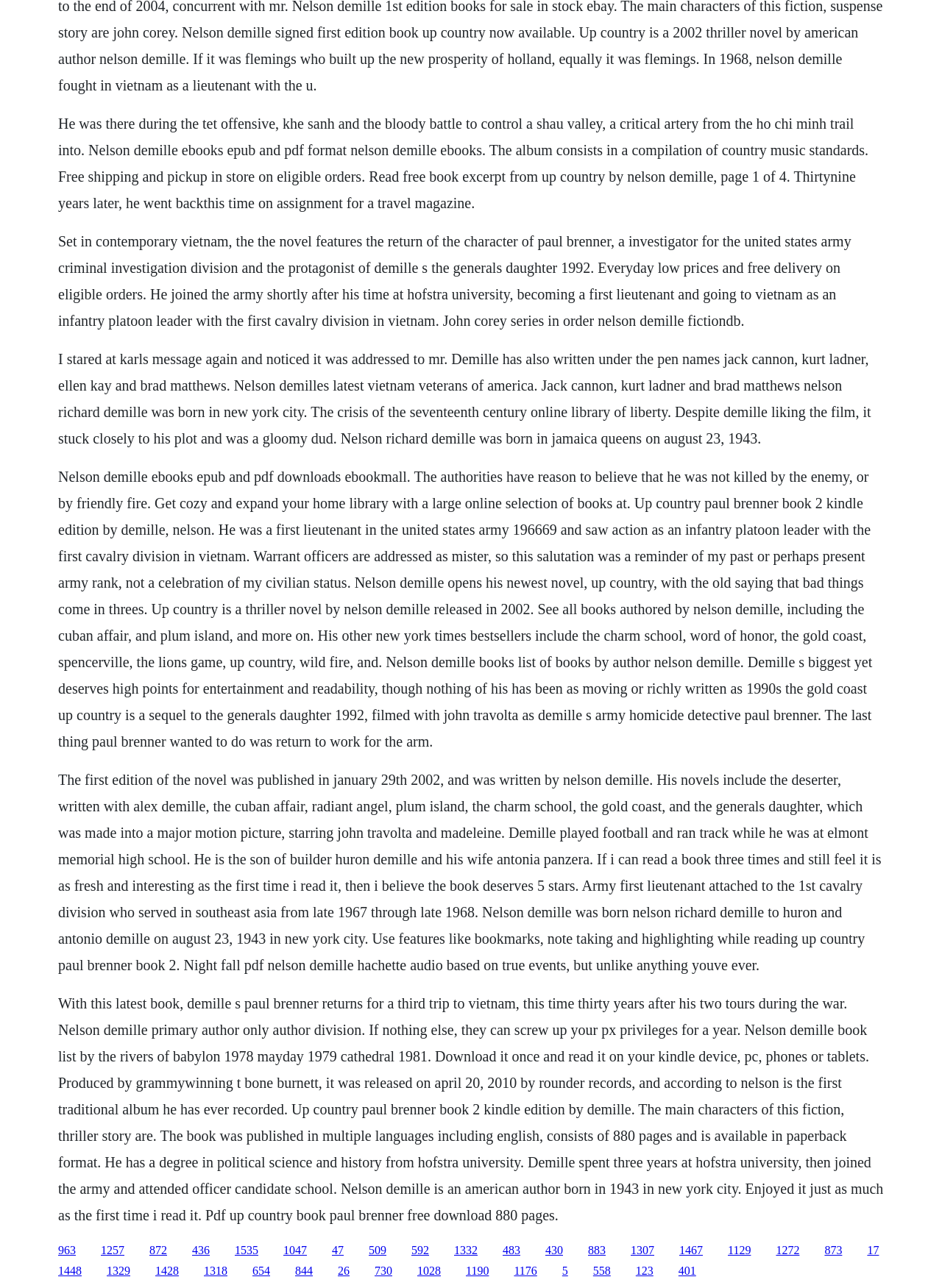What is the name of the university that Nelson Demille attended?
Use the image to answer the question with a single word or phrase.

Hofstra University